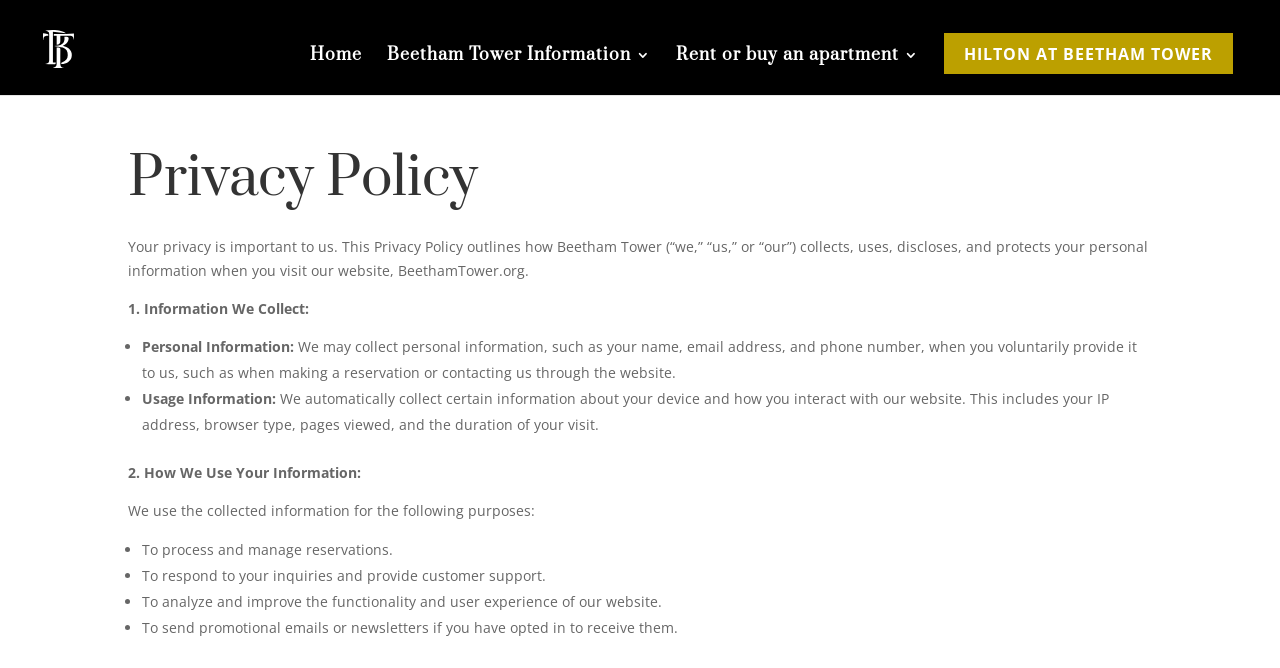What is one purpose of collecting user information?
Answer the question with just one word or phrase using the image.

To process and manage reservations